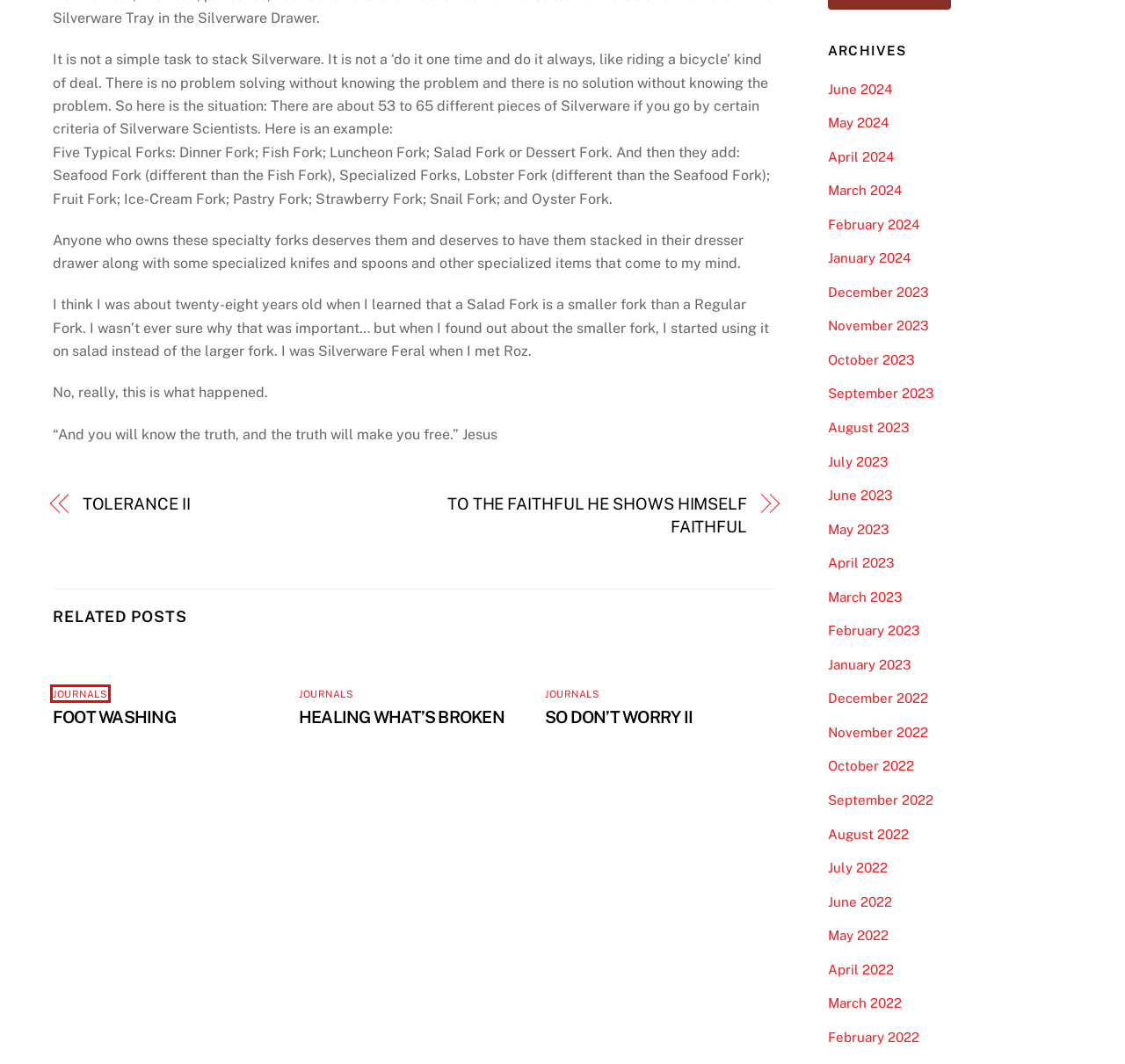Analyze the screenshot of a webpage featuring a red rectangle around an element. Pick the description that best fits the new webpage after interacting with the element inside the red bounding box. Here are the candidates:
A. December 2023 - Red Mountain Journal
B. April 2023 - Red Mountain Journal
C. October 2023 - Red Mountain Journal
D. July 2022 - Red Mountain Journal
E. Journals Archives - Red Mountain Journal
F. May 2024 - Red Mountain Journal
G. February 2023 - Red Mountain Journal
H. June 2022 - Red Mountain Journal

E